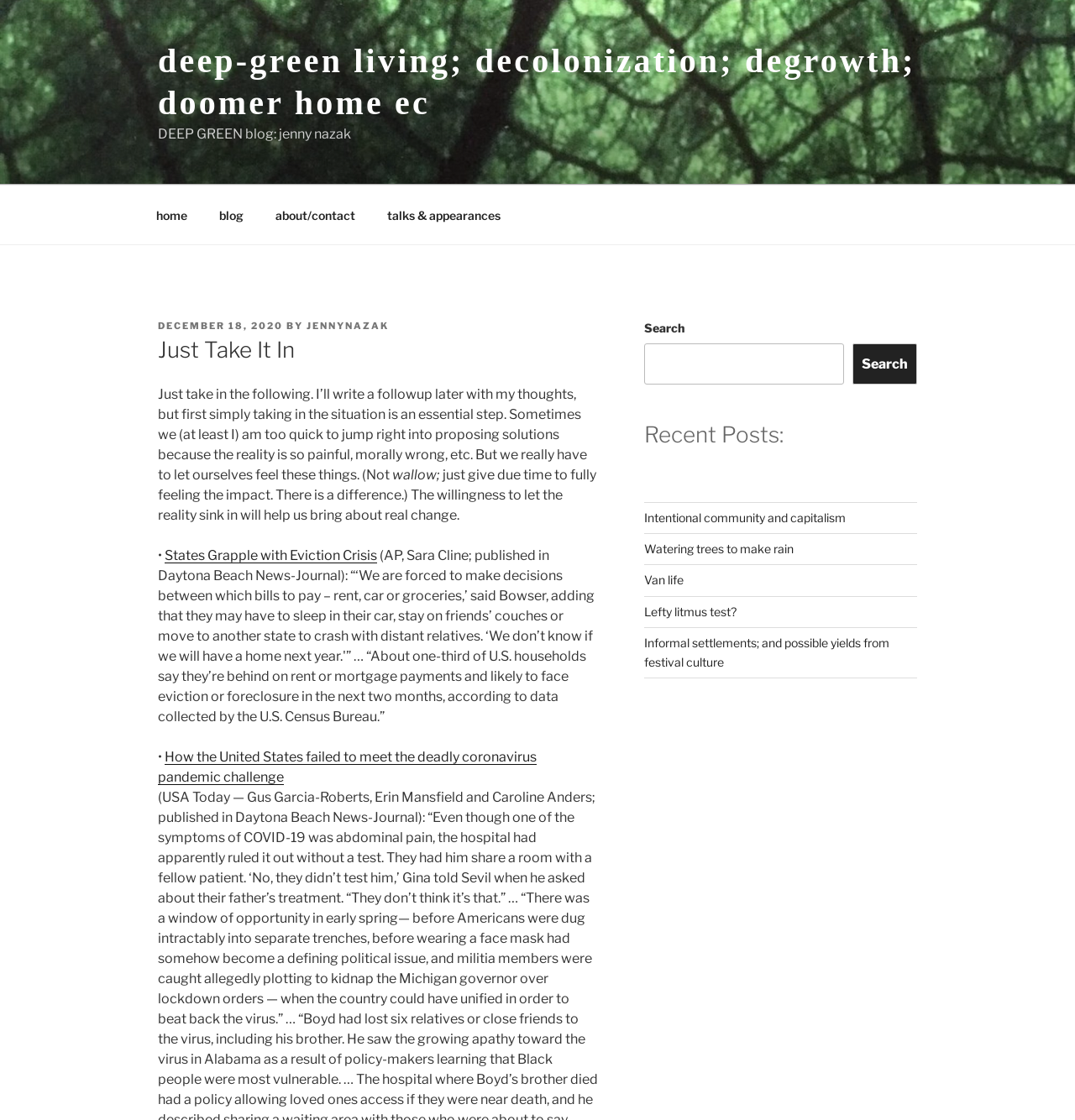Refer to the image and provide an in-depth answer to the question:
What is the name of the blog?

The name of the blog can be found in the static text element 'DEEP GREEN blog: jenny nazak' which is located at the top of the webpage, below the main heading.